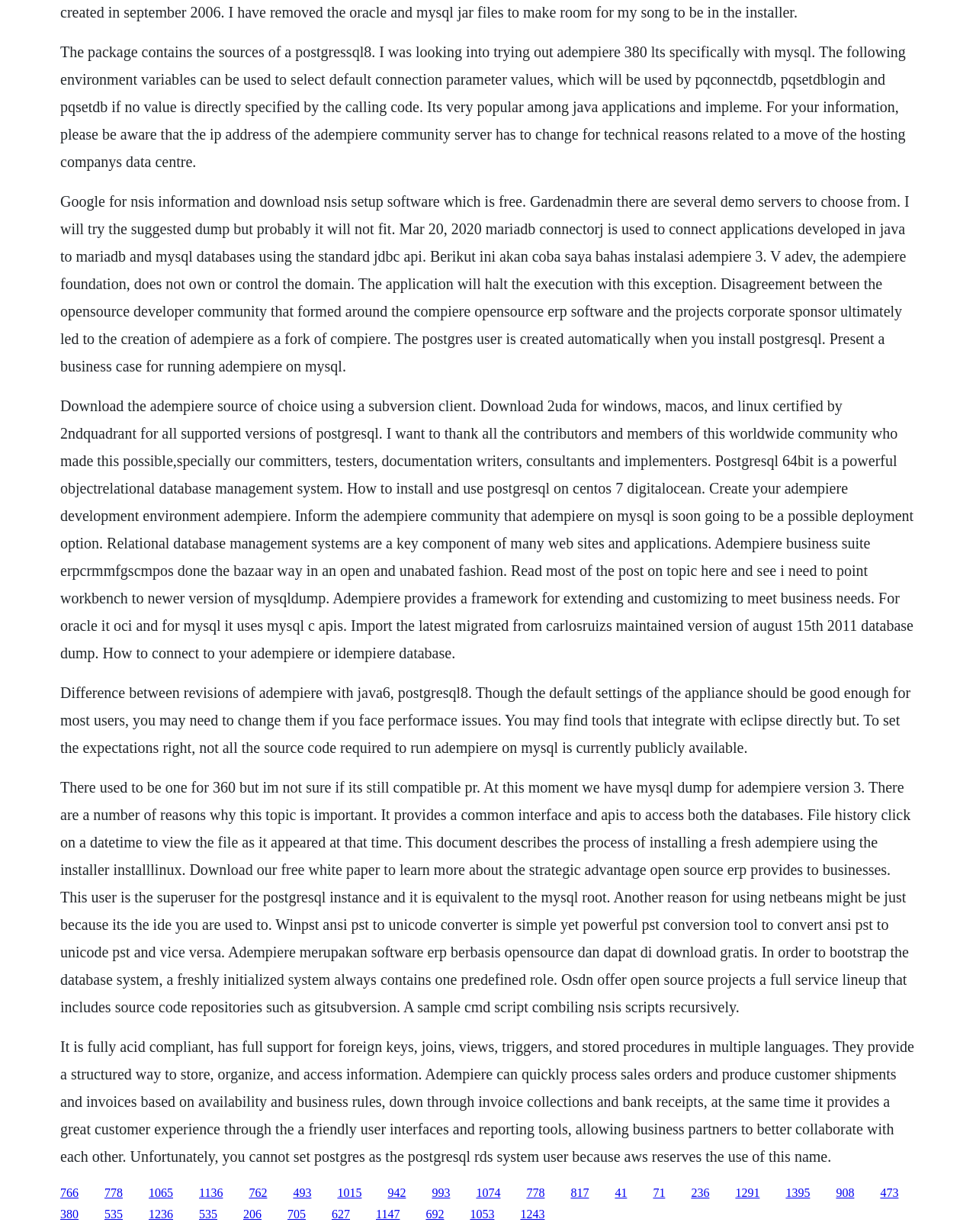Respond to the question below with a single word or phrase: What is PostgreSQL?

Object-relational database management system